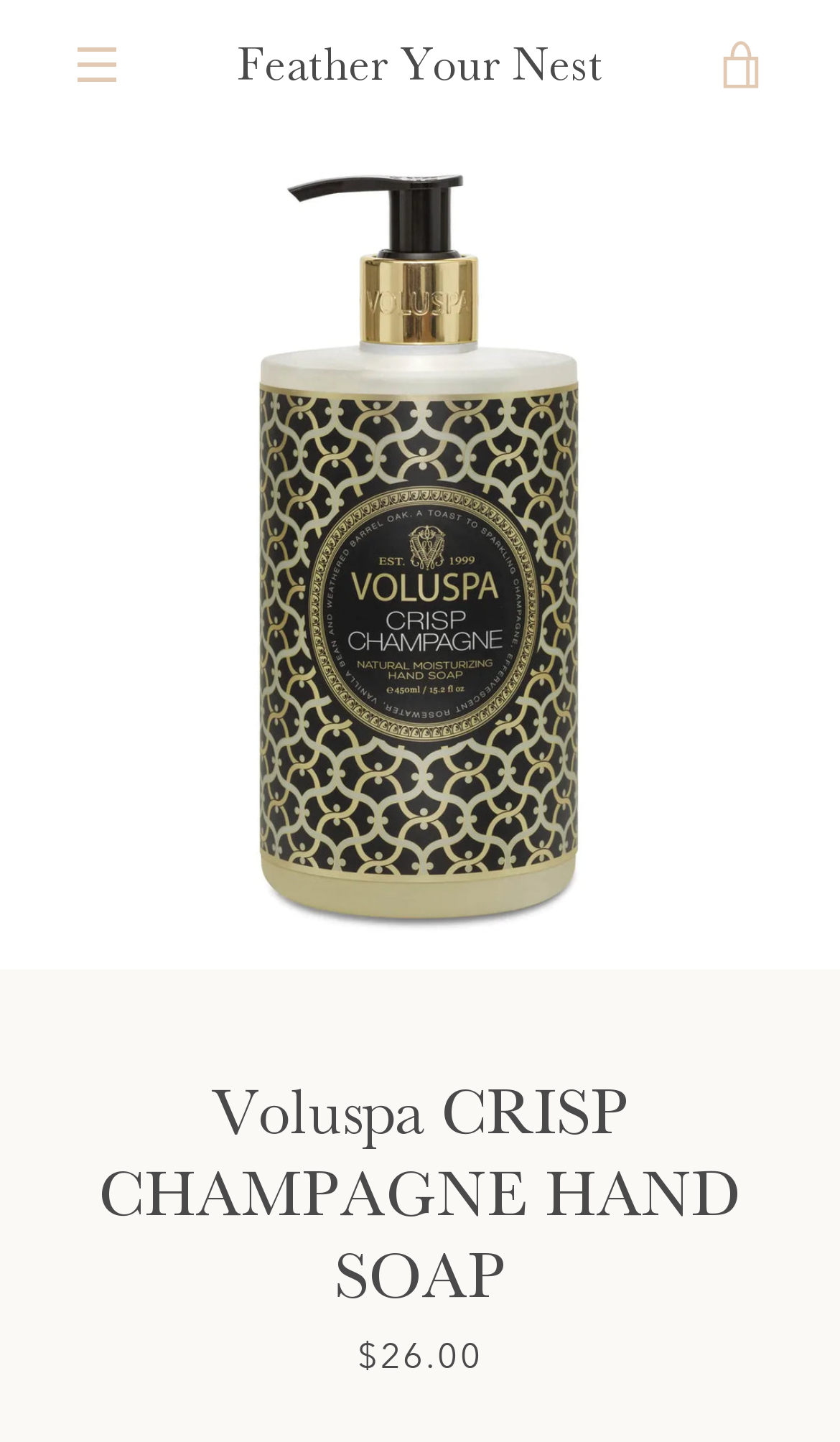Specify the bounding box coordinates of the area to click in order to execute this command: 'View cart'. The coordinates should consist of four float numbers ranging from 0 to 1, and should be formatted as [left, top, right, bottom].

[0.821, 0.007, 0.949, 0.082]